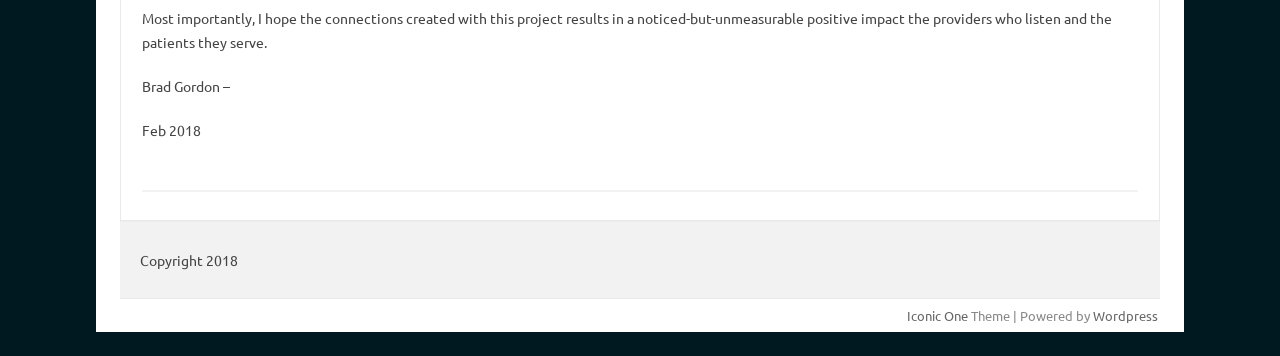Calculate the bounding box coordinates for the UI element based on the following description: "Iconic One". Ensure the coordinates are four float numbers between 0 and 1, i.e., [left, top, right, bottom].

[0.709, 0.864, 0.756, 0.911]